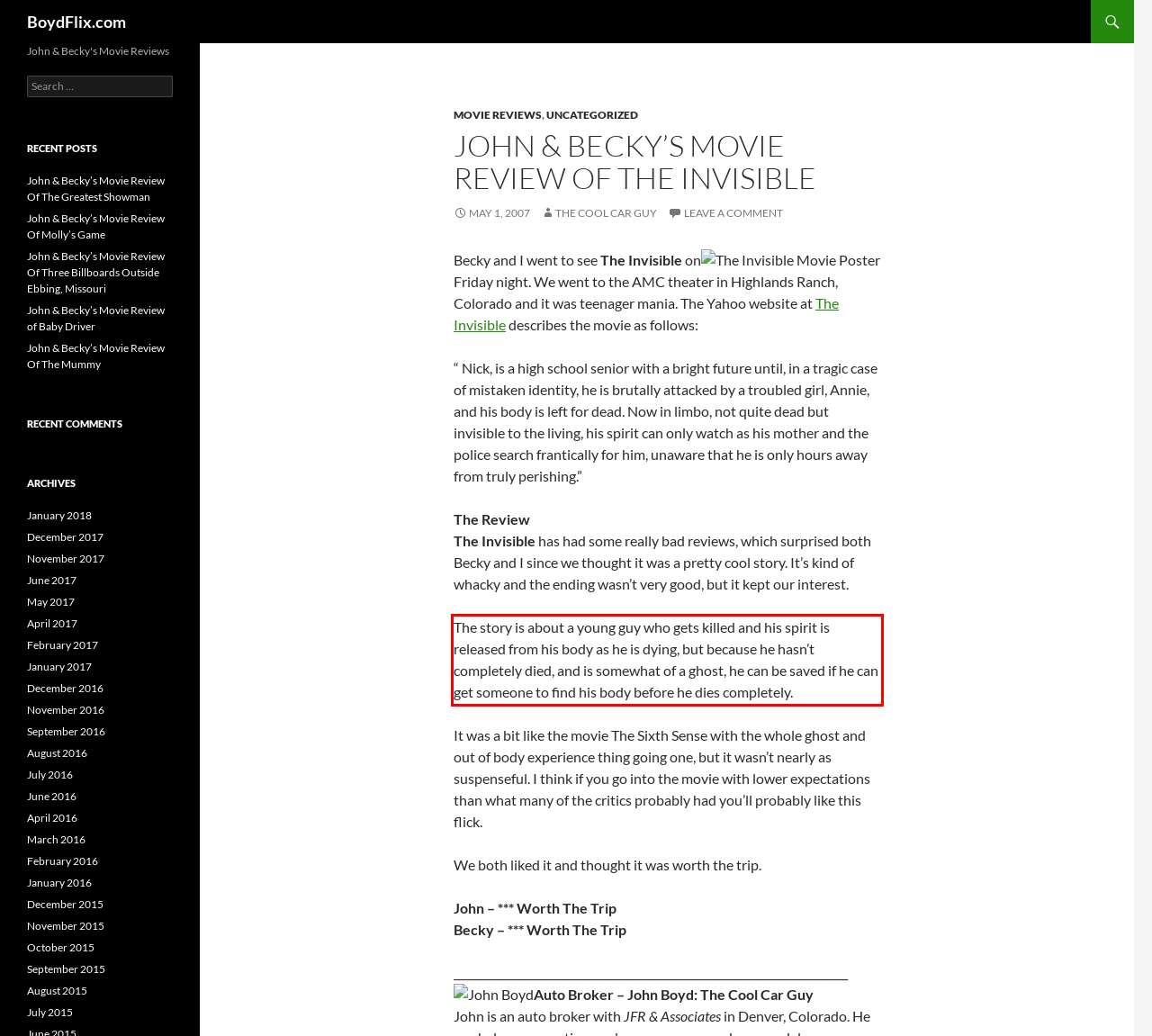You are given a screenshot of a webpage with a UI element highlighted by a red bounding box. Please perform OCR on the text content within this red bounding box.

The story is about a young guy who gets killed and his spirit is released from his body as he is dying, but because he hasn’t completely died, and is somewhat of a ghost, he can be saved if he can get someone to find his body before he dies completely.